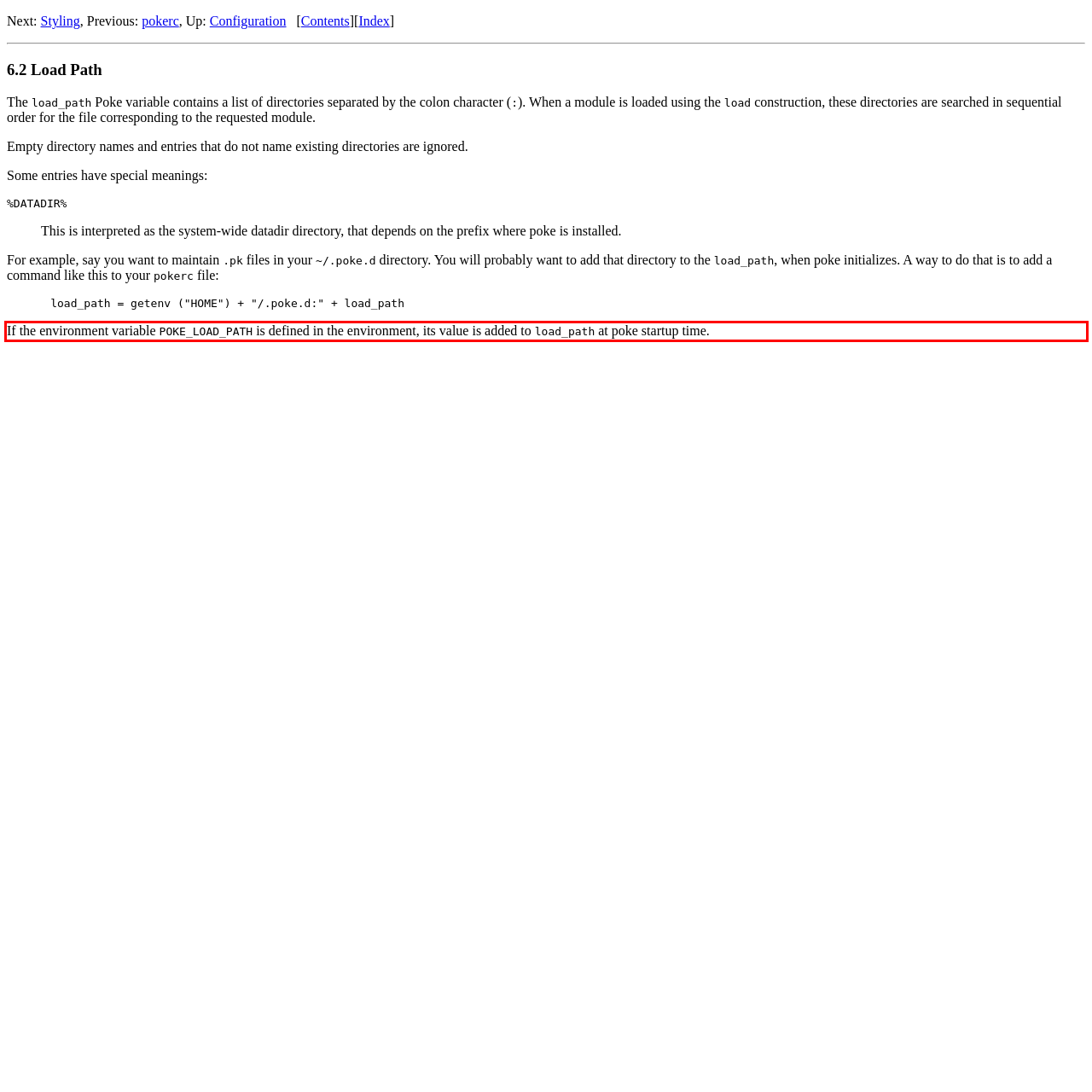Using the provided screenshot of a webpage, recognize the text inside the red rectangle bounding box by performing OCR.

If the environment variable POKE_LOAD_PATH is defined in the environment, its value is added to load_path at poke startup time.